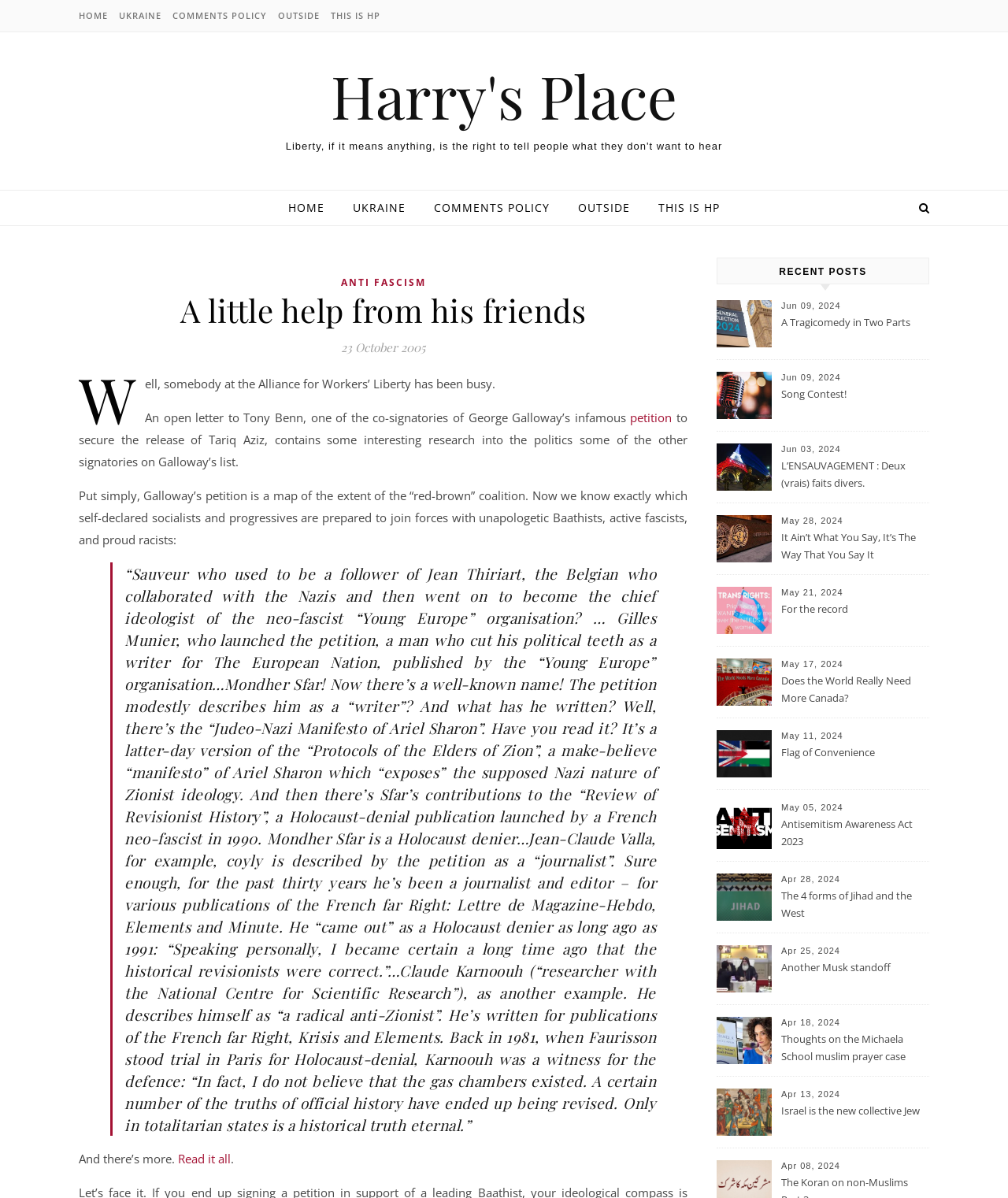Determine the bounding box coordinates of the clickable region to execute the instruction: "Click 'Read it all'". The coordinates should be four float numbers between 0 and 1, denoted as [left, top, right, bottom].

[0.177, 0.961, 0.229, 0.974]